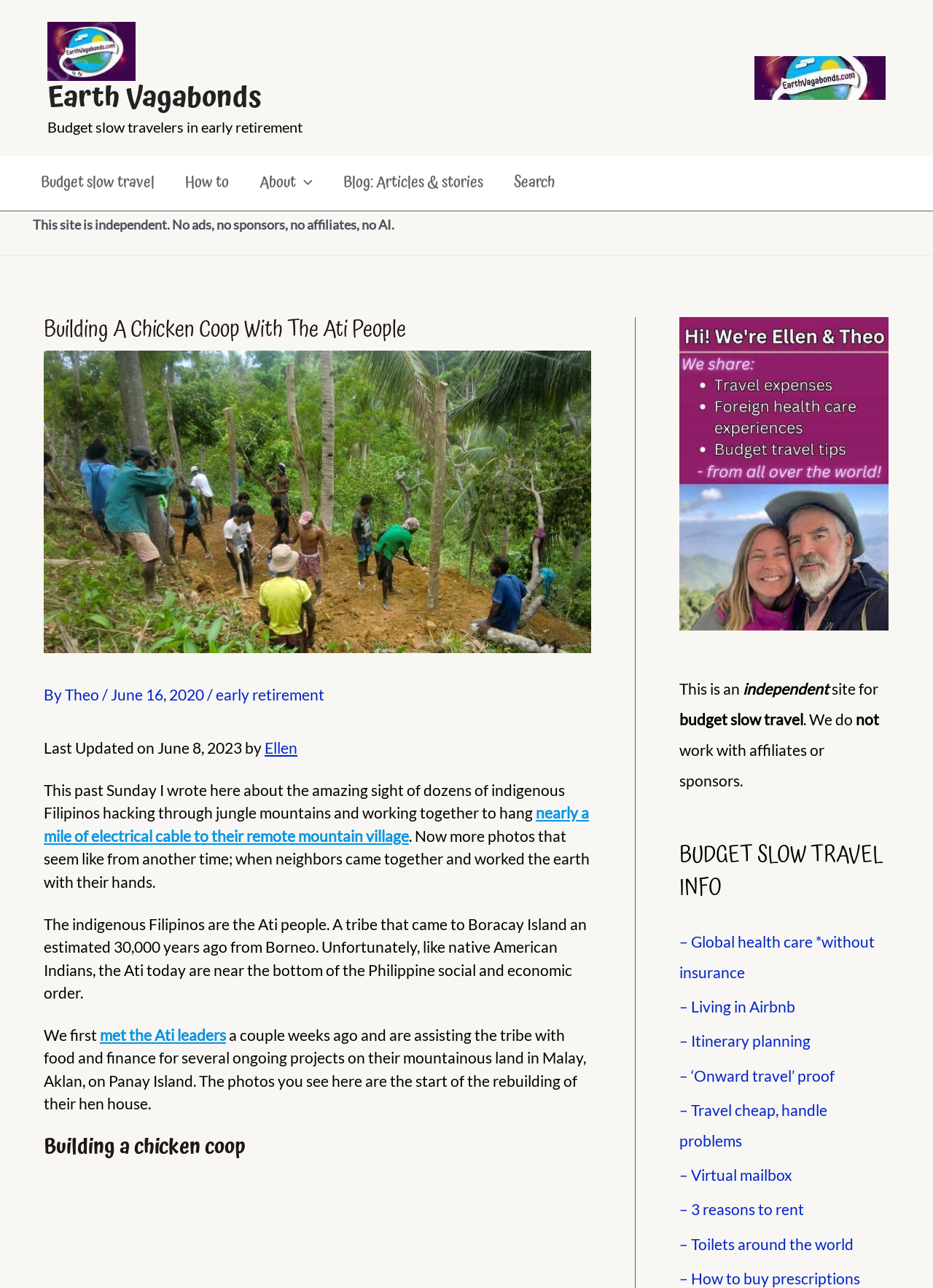Determine the bounding box coordinates of the element's region needed to click to follow the instruction: "Search for something on the website". Provide these coordinates as four float numbers between 0 and 1, formatted as [left, top, right, bottom].

[0.534, 0.133, 0.611, 0.151]